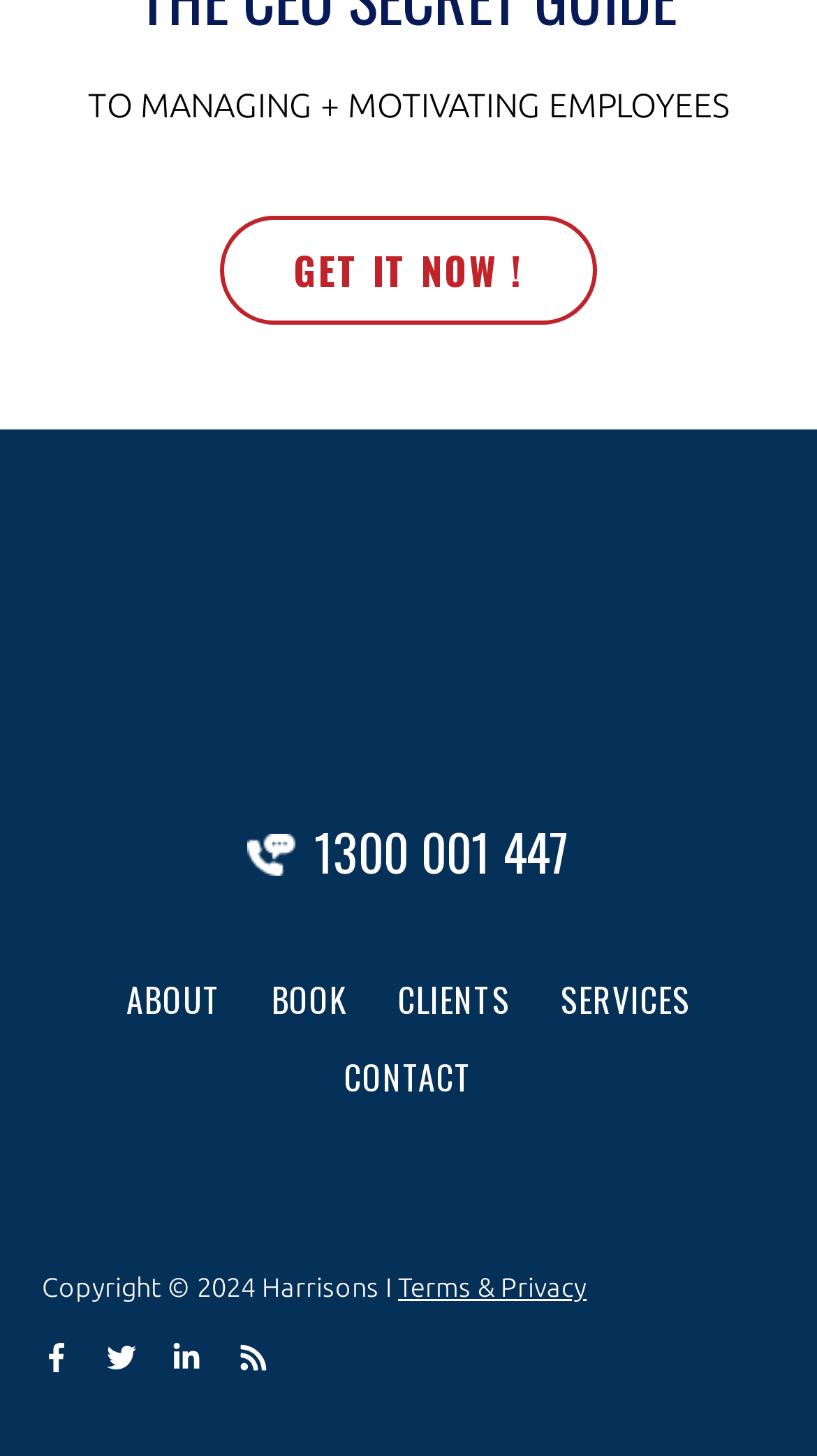Locate the coordinates of the bounding box for the clickable region that fulfills this instruction: "Call '1300 001 447'".

[0.303, 0.558, 0.697, 0.61]